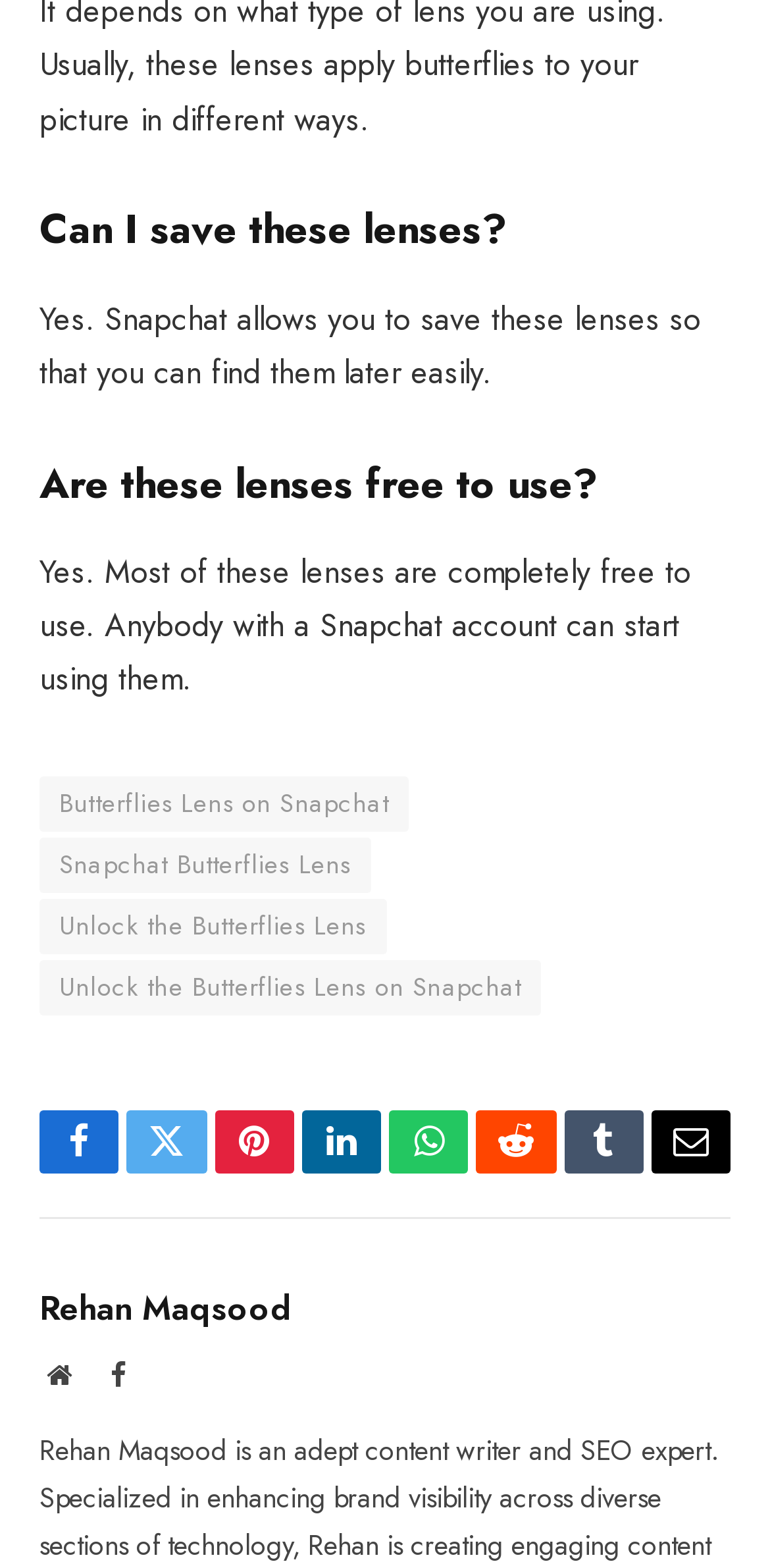Please locate the bounding box coordinates of the element's region that needs to be clicked to follow the instruction: "Check the website". The bounding box coordinates should be provided as four float numbers between 0 and 1, i.e., [left, top, right, bottom].

[0.051, 0.864, 0.103, 0.89]